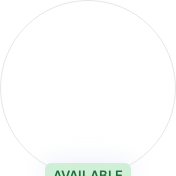What is the purpose of the badge?
Give a detailed and exhaustive answer to the question.

The badge is part of a profile interface, and its purpose is to indicate the availability status of an individual or service, making it clear to users who are browsing profiles whether the person is available for projects or collaborations.